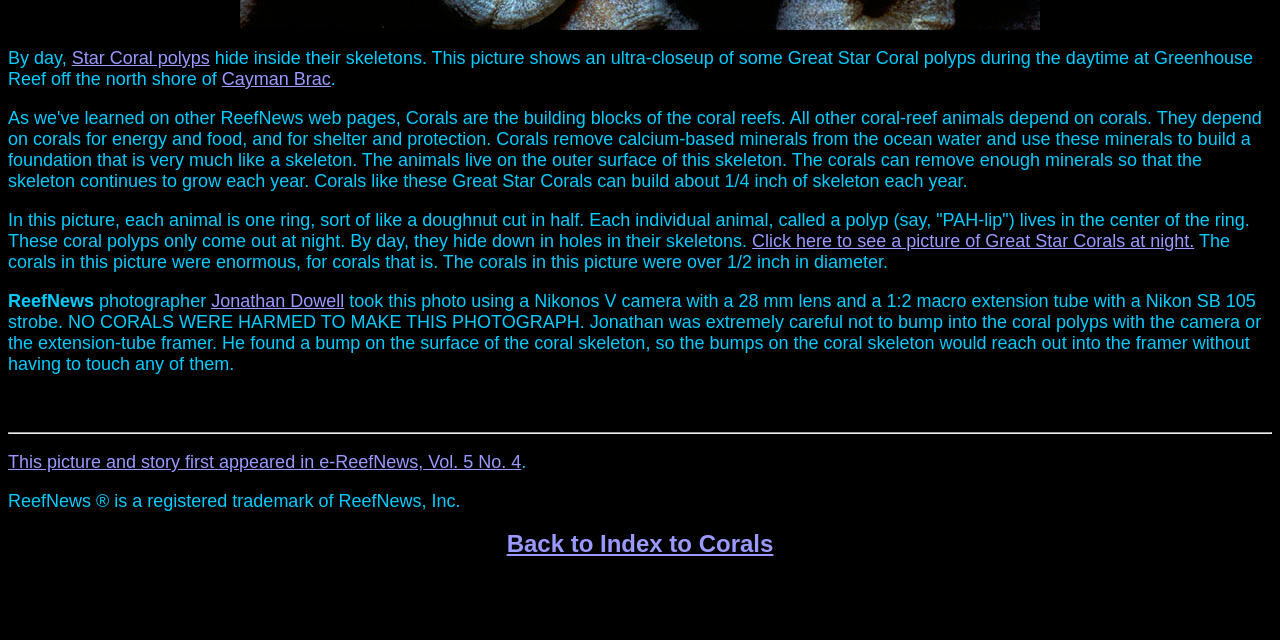Predict the bounding box of the UI element that fits this description: "Back to Index to Corals".

[0.396, 0.828, 0.604, 0.87]